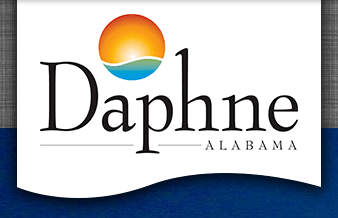Please give a succinct answer using a single word or phrase:
What is the color of the wave in the logo?

Blue